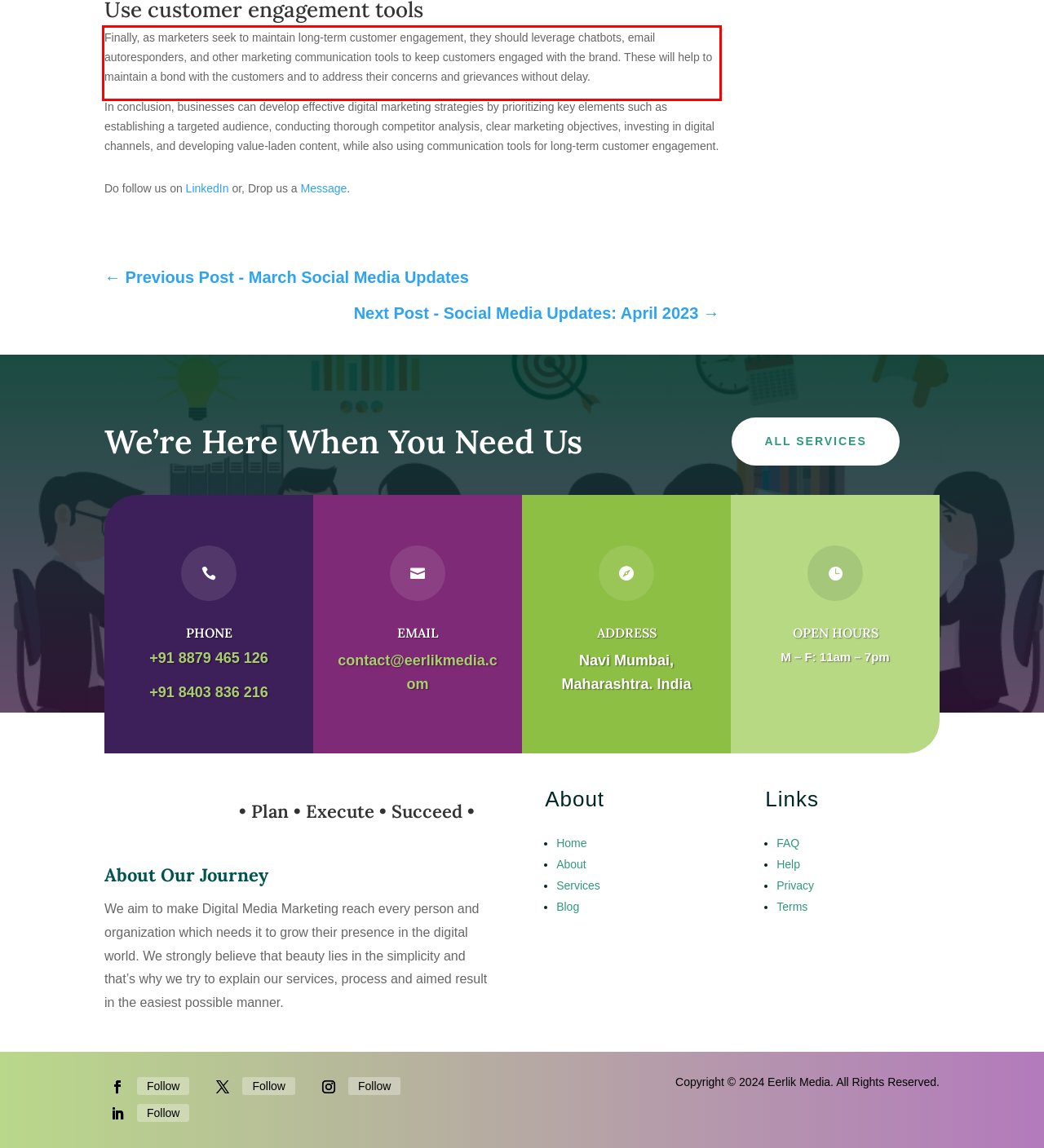Please extract the text content from the UI element enclosed by the red rectangle in the screenshot.

Finally, as marketers seek to maintain long-term customer engagement, they should leverage chatbots, email autoresponders, and other marketing communication tools to keep customers engaged with the brand. These will help to maintain a bond with the customers and to address their concerns and grievances without delay.